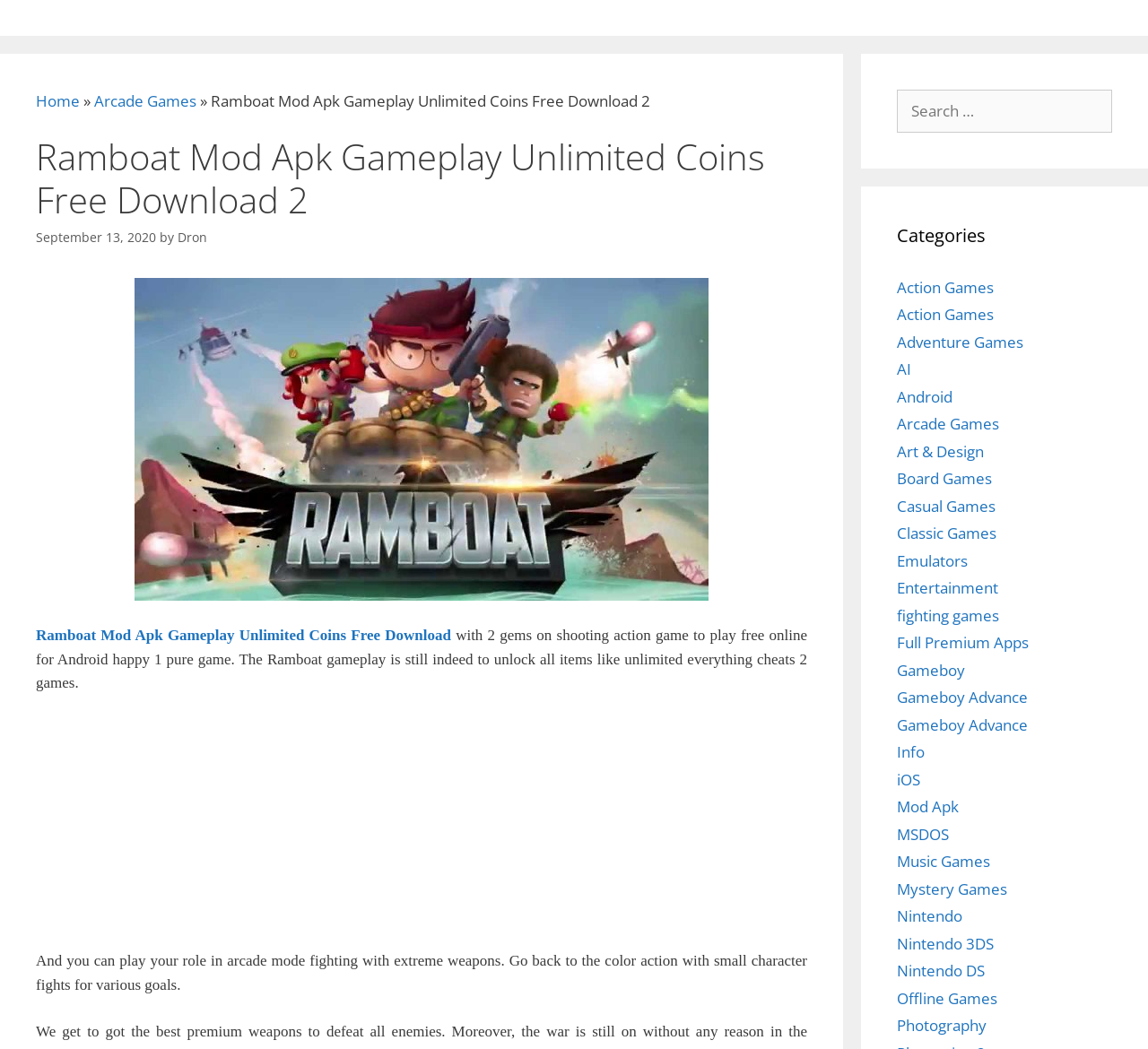Specify the bounding box coordinates (top-left x, top-left y, bottom-right x, bottom-right y) of the UI element in the screenshot that matches this description: Art & Design

[0.781, 0.42, 0.857, 0.44]